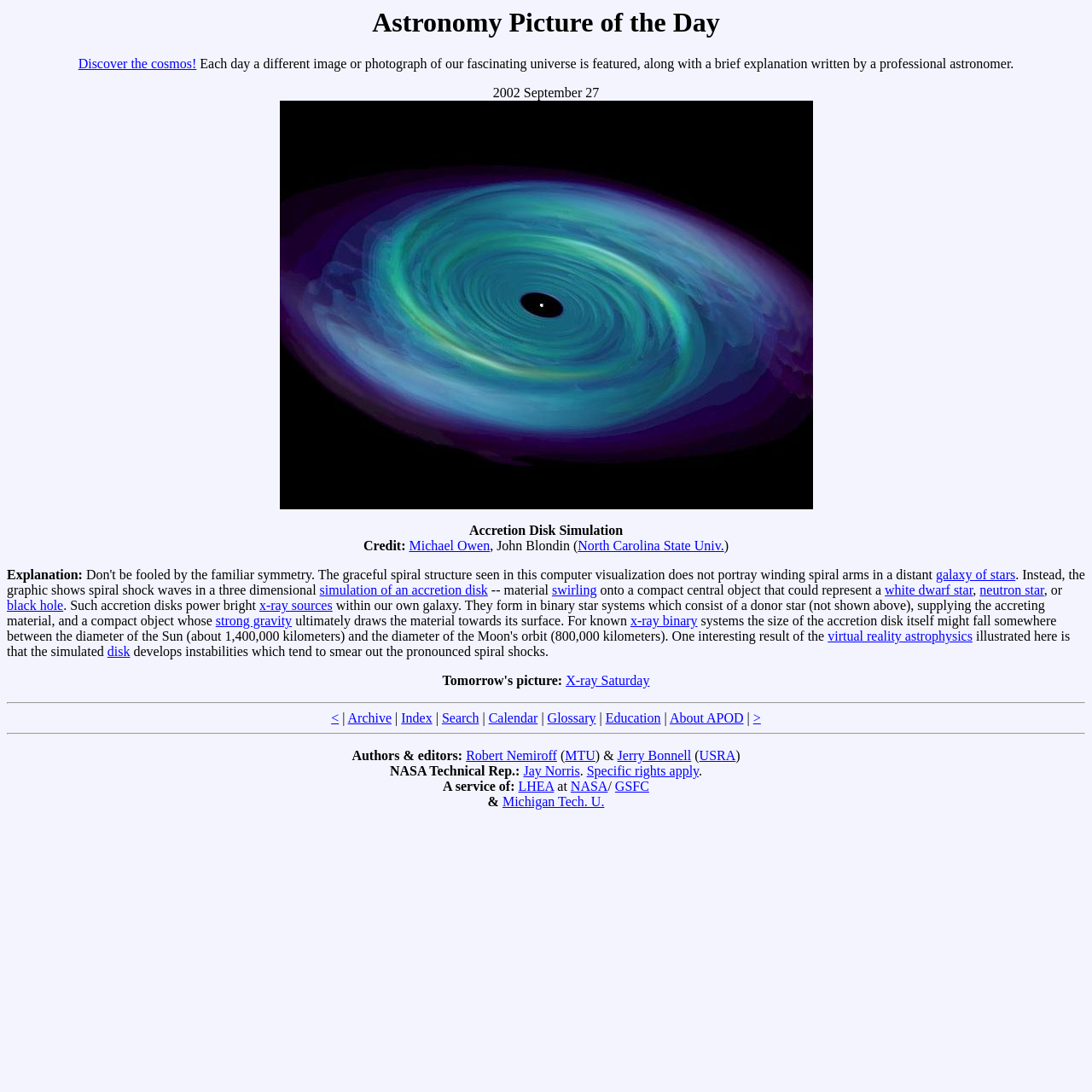Determine the bounding box for the HTML element described here: "Glossary". The coordinates should be given as [left, top, right, bottom] with each number being a float between 0 and 1.

[0.501, 0.651, 0.546, 0.664]